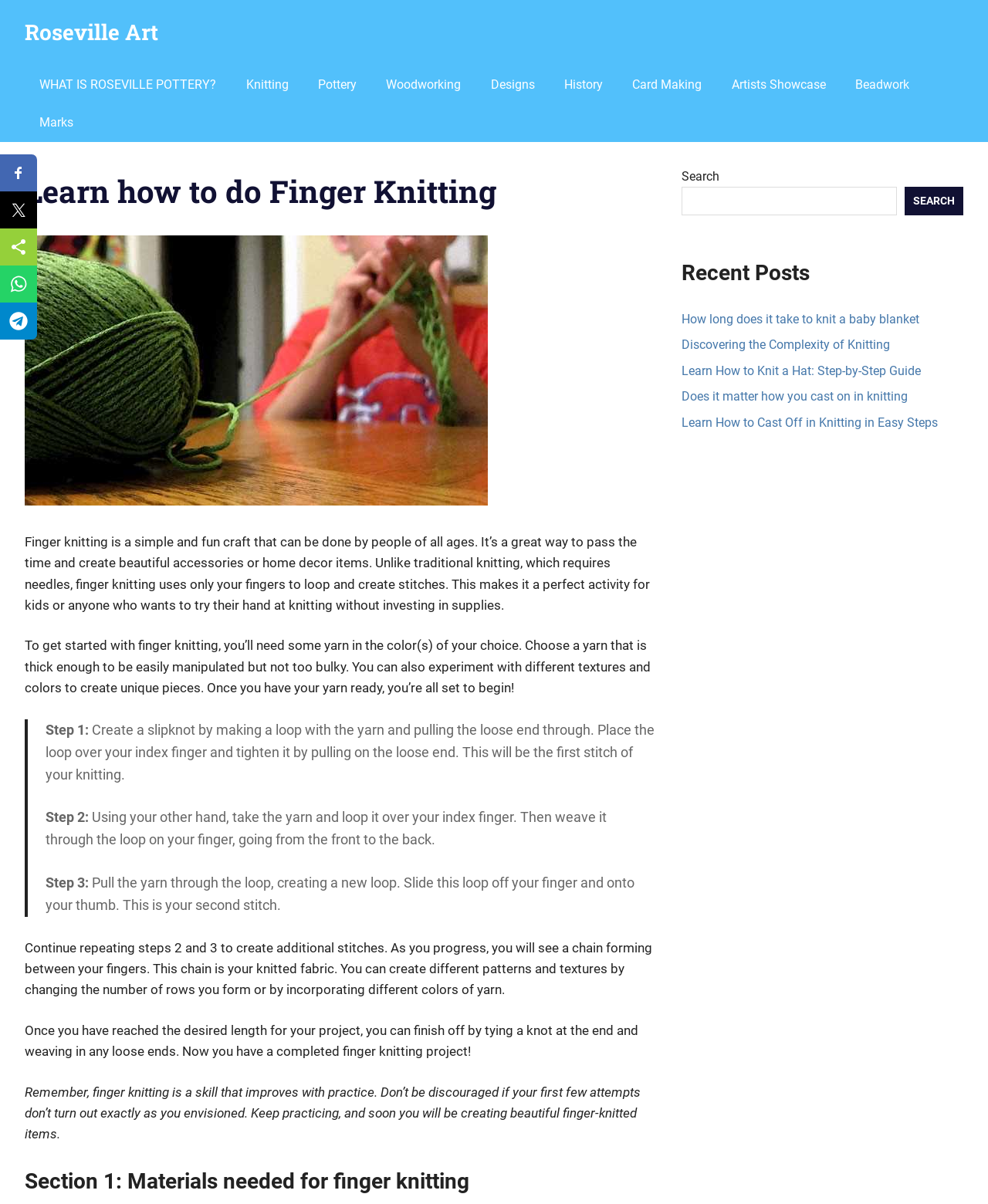Describe all visible elements and their arrangement on the webpage.

This webpage is about finger knitting, a fun and easy craft that requires no special tools or equipment. At the top left corner, there is a link to "Roseville Art" and a brief description of "Vintage Roseville Pottery. Decorative ceramics from Ohio." Below this, there is a primary navigation menu with links to various topics, including "WHAT IS ROSEVILLE POTTERY?", "Knitting", "Pottery", "Woodworking", "Designs", "History", "Card Making", "Artists Showcase", "Beadwork", and "Marks".

The main content of the webpage is divided into sections. The first section has a heading "Learn how to do Finger Knitting" and an image related to finger knitting. Below this, there is a brief introduction to finger knitting, explaining that it is a simple and fun craft that can be done by people of all ages. The introduction is followed by a step-by-step guide on how to get started with finger knitting, including creating a slipknot, looping the yarn, and pulling it through to create a new loop.

The guide is presented in a blockquote format, with each step numbered and explained in detail. The steps are accompanied by descriptive text that explains the process of creating a chain of stitches. The section concludes with a paragraph explaining how to finish off a finger knitting project and encouraging readers to practice the skill.

Below the main content, there is a section titled "Section 1: Materials needed for finger knitting". On the right side of the webpage, there is a complementary section that includes a search bar, a heading "Recent Posts", and links to several recent posts related to knitting, such as "How long does it take to knit a baby blanket" and "Learn How to Knit a Hat: Step-by-Step Guide". At the top right corner, there are social media sharing buttons for Facebook, Twitter, ShareThis, and WhatsApp.